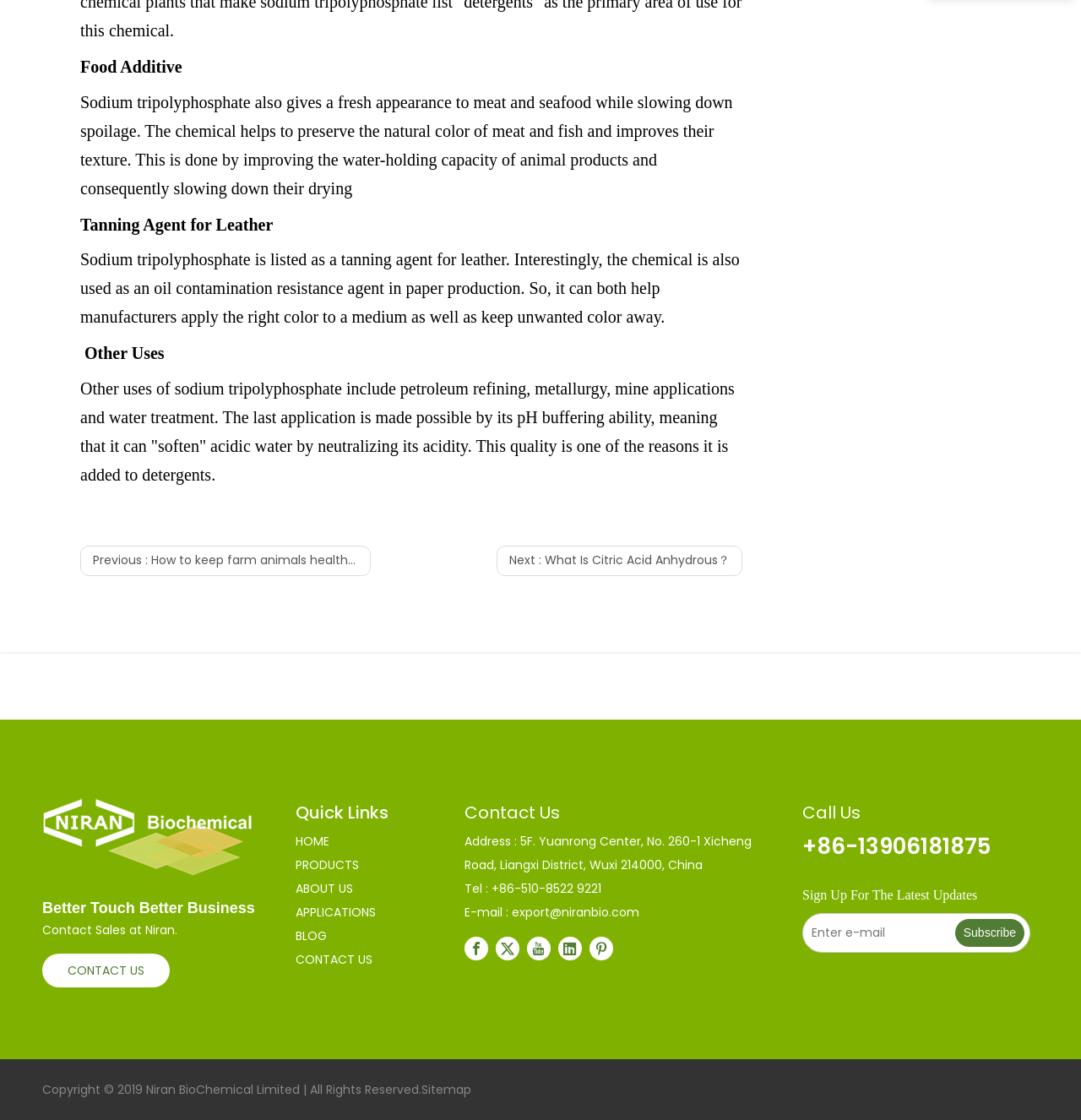How many social media links are present on the webpage?
Using the information presented in the image, please offer a detailed response to the question.

The webpage has links to Facebook, Twitter, Youtube, Linkedin, and Pinterest, which are all social media platforms.